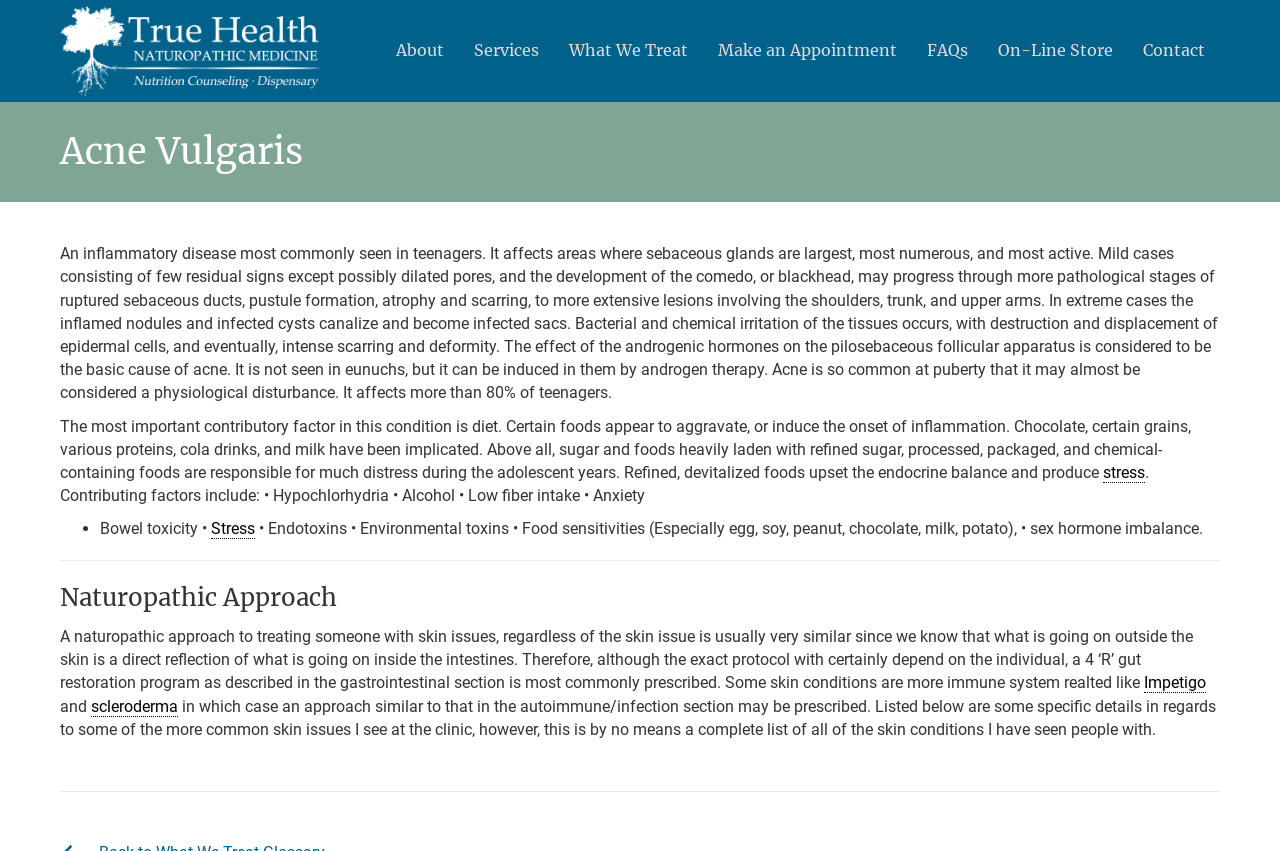Give a concise answer using only one word or phrase for this question:
What is the effect of androgenic hormones on acne?

Basic cause of acne